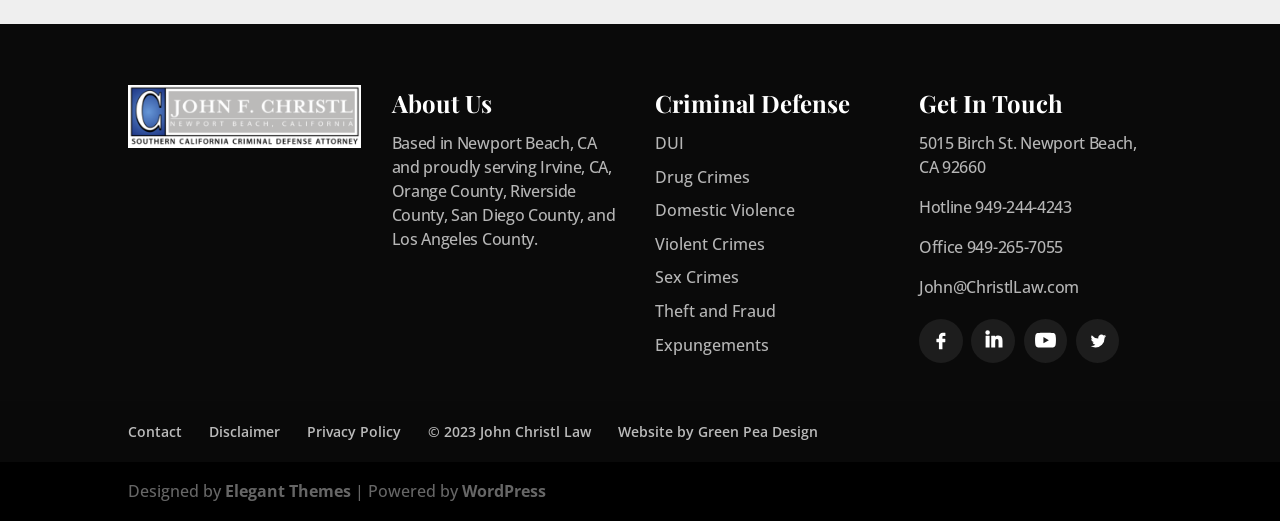Given the description "Disclaimer", determine the bounding box of the corresponding UI element.

[0.163, 0.81, 0.219, 0.846]